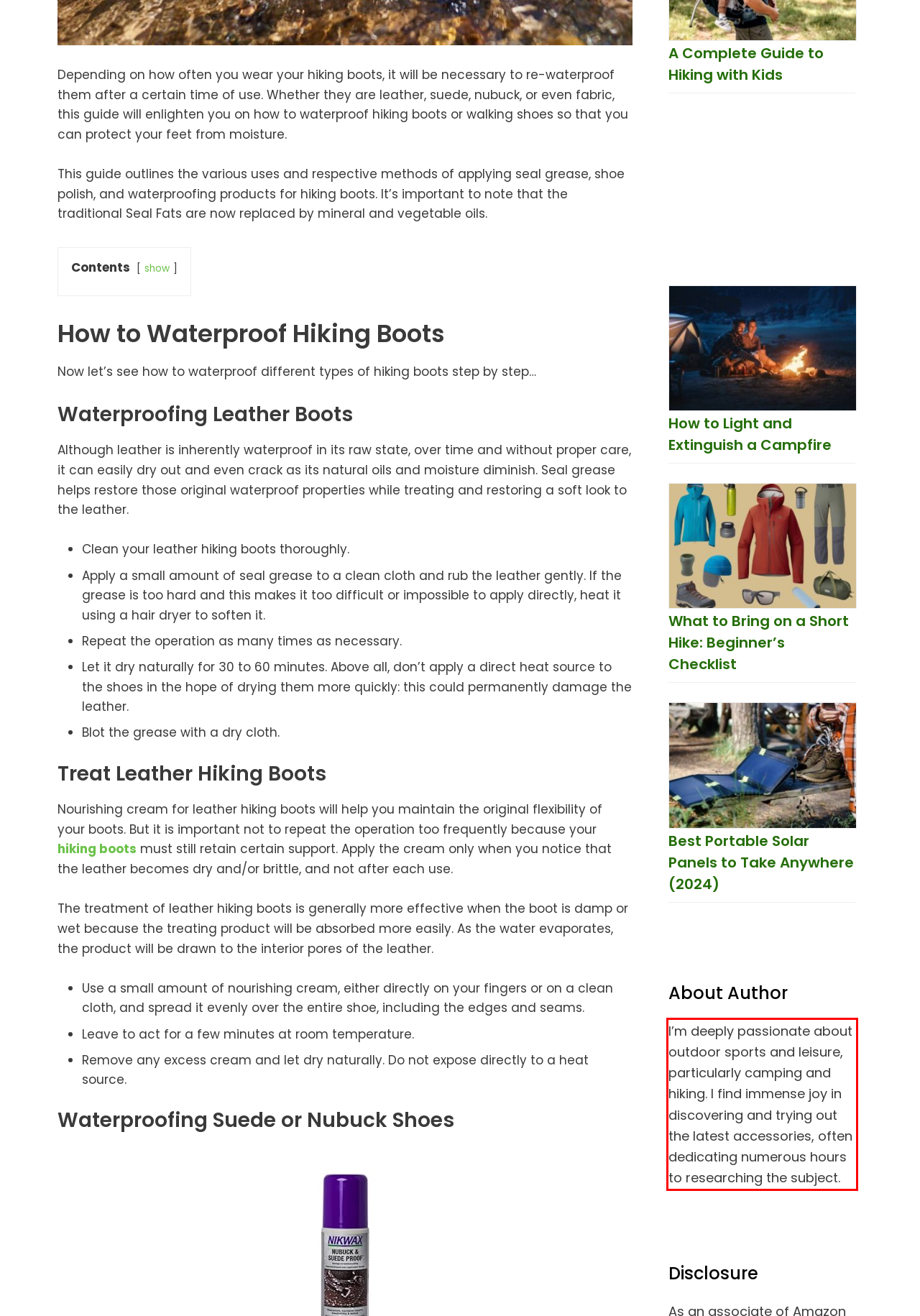Given a webpage screenshot, identify the text inside the red bounding box using OCR and extract it.

I’m deeply passionate about outdoor sports and leisure, particularly camping and hiking. I find immense joy in discovering and trying out the latest accessories, often dedicating numerous hours to researching the subject.